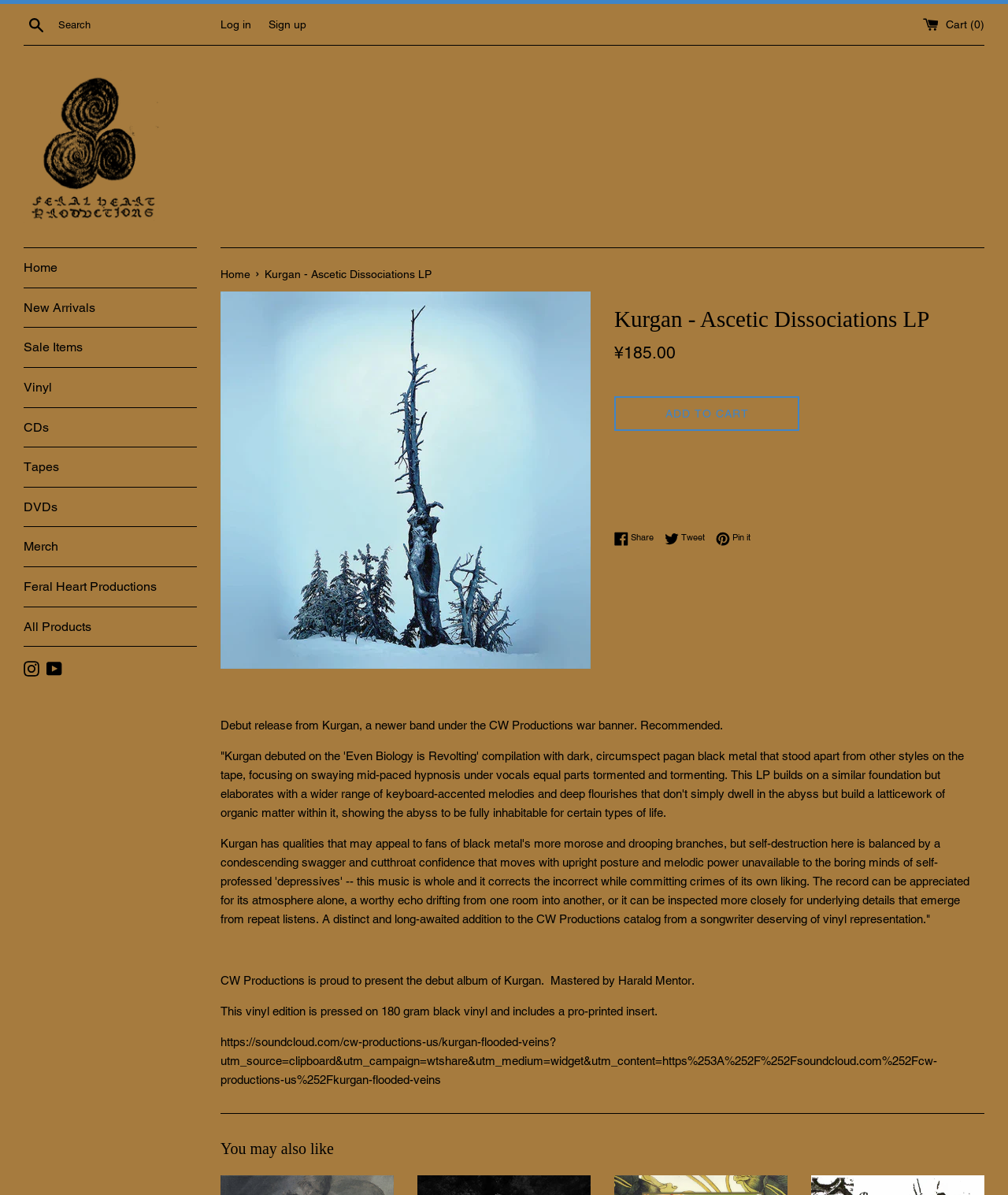Find the bounding box coordinates of the UI element according to this description: "Tweet Tweet on Twitter".

[0.659, 0.445, 0.707, 0.457]